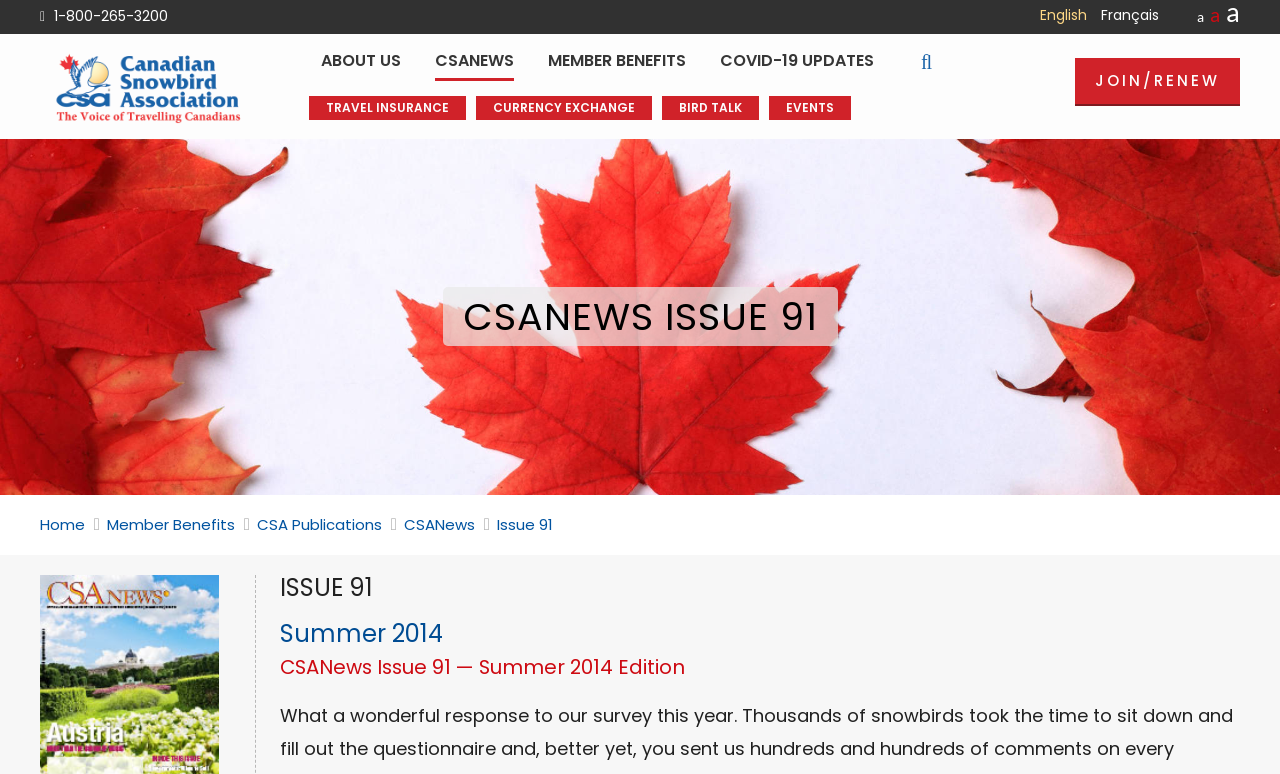How many main navigation links are there?
Look at the image and respond with a one-word or short phrase answer.

6